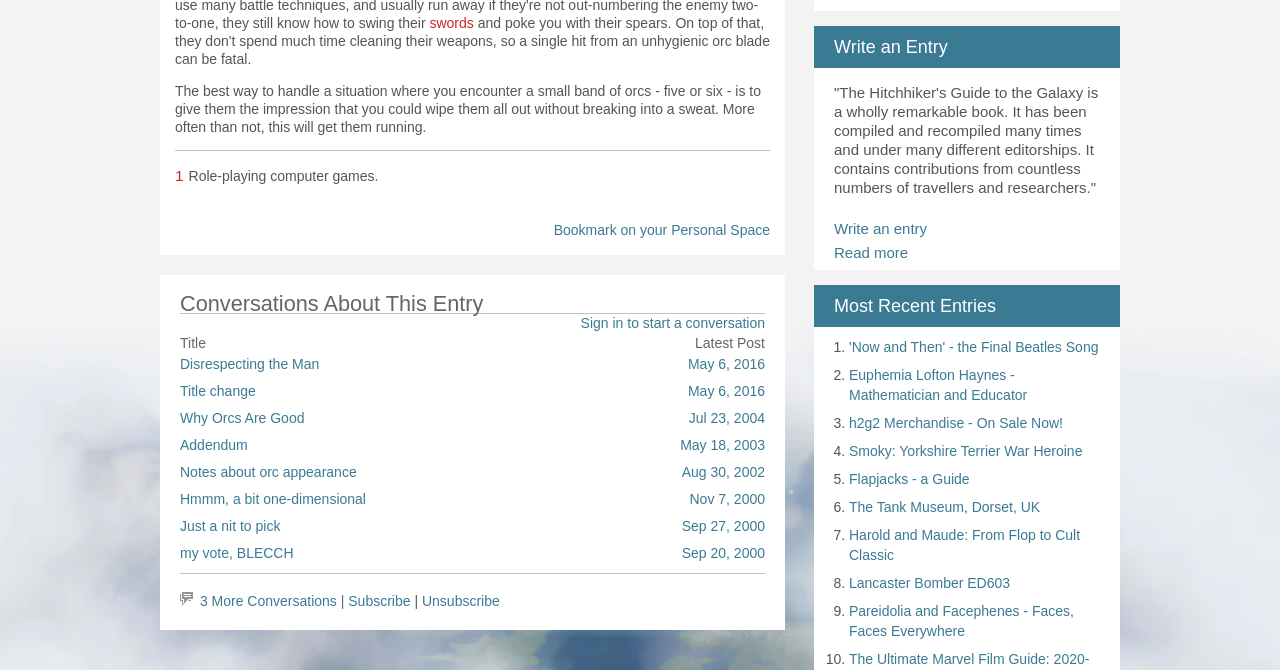Using the provided element description, identify the bounding box coordinates as (top-left x, top-left y, bottom-right x, bottom-right y). Ensure all values are between 0 and 1. Description: Flapjacks - a Guide

[0.663, 0.703, 0.758, 0.727]